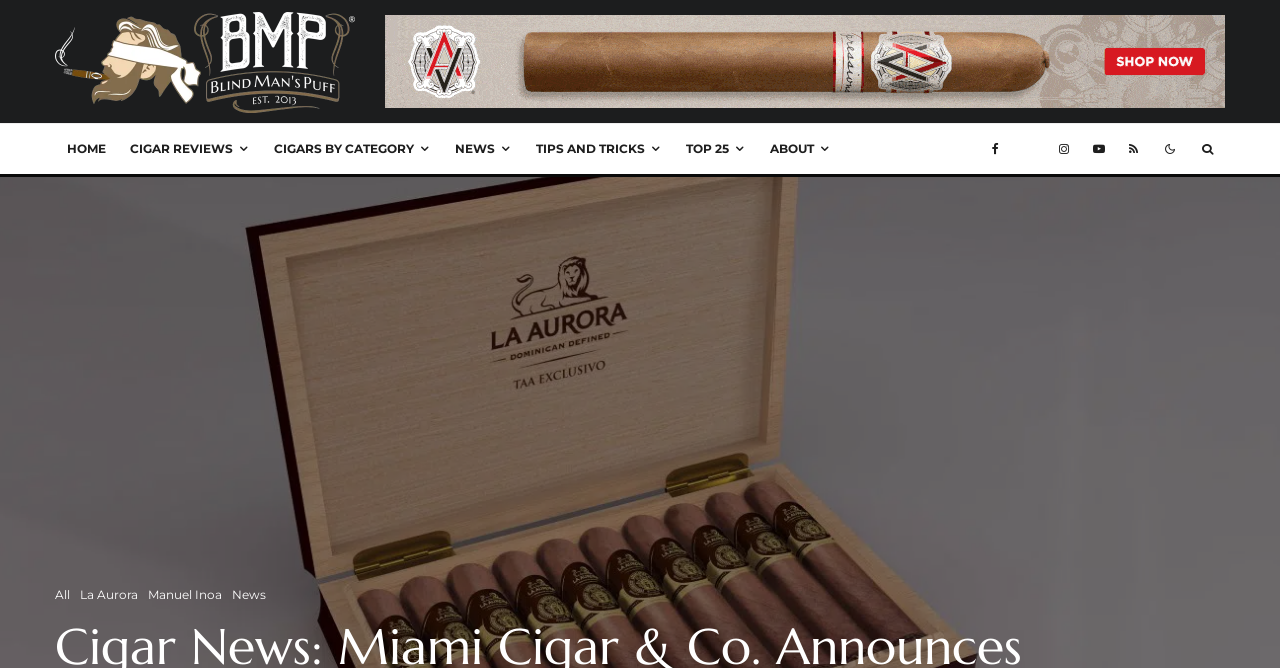Reply to the question with a single word or phrase:
How many main navigation links are there?

7